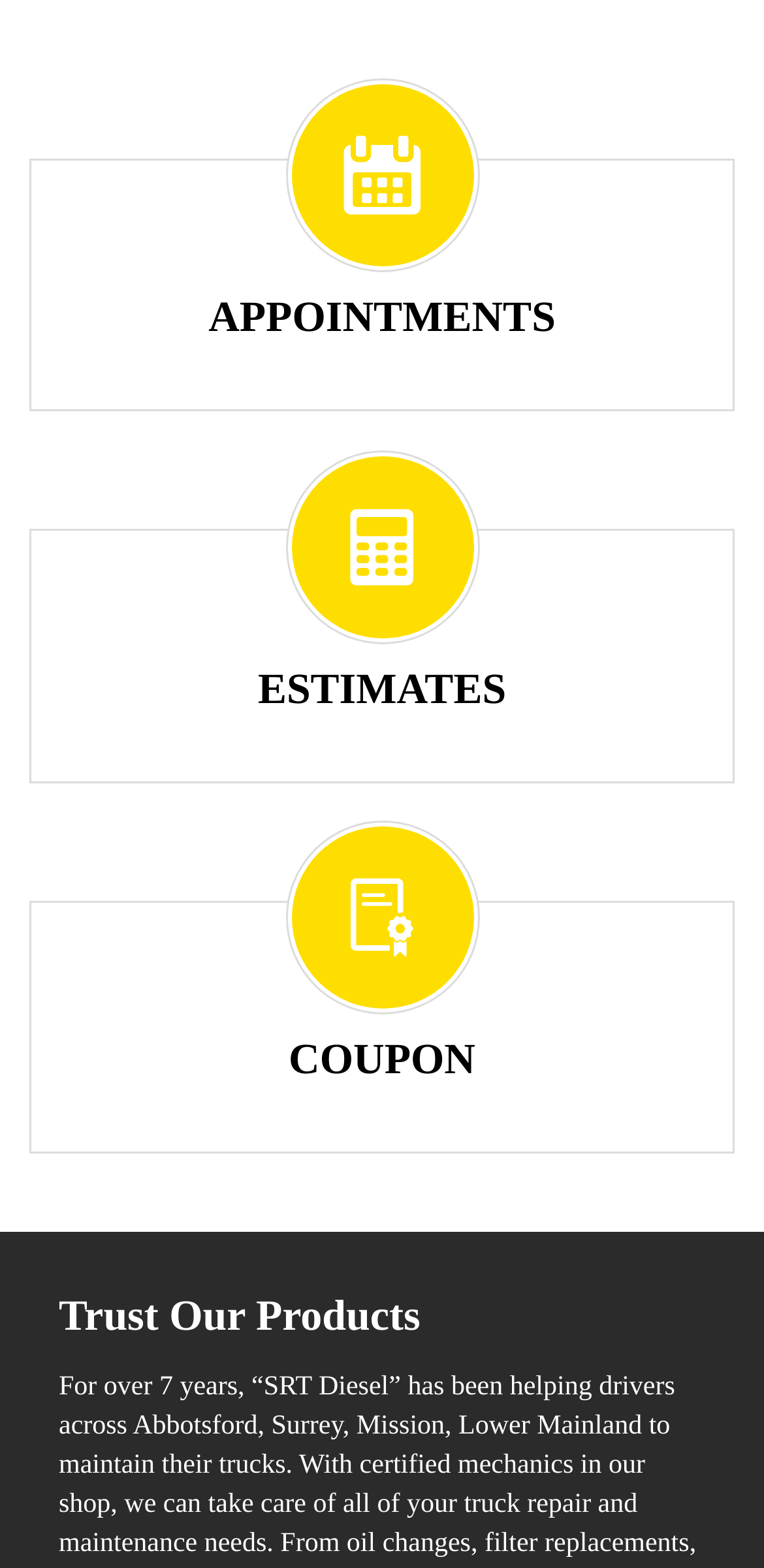Using a single word or phrase, answer the following question: 
What is the last heading on the webpage?

Trust Our Products